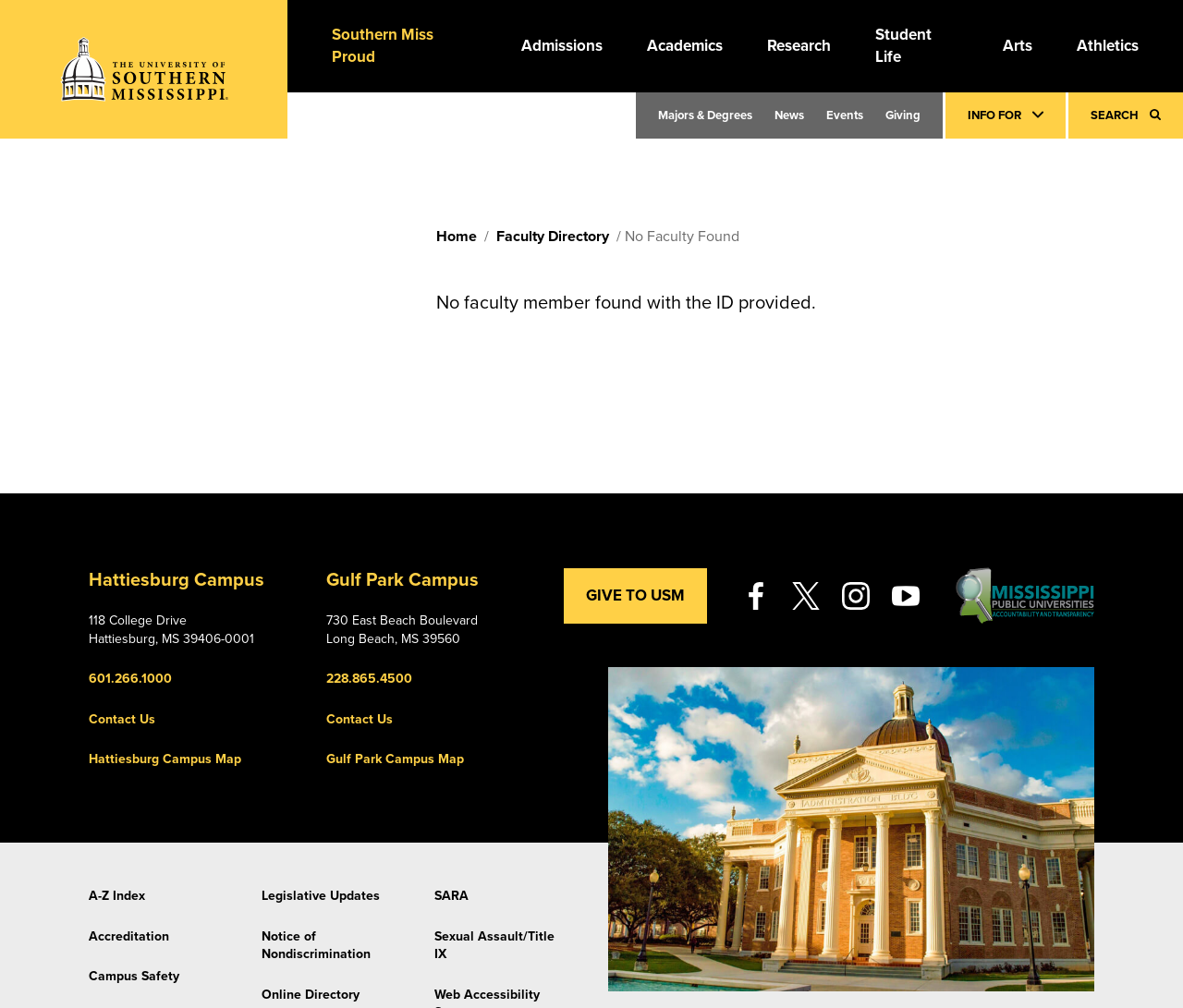Can you find the bounding box coordinates for the element that needs to be clicked to execute this instruction: "Get to the 'Hattiesburg Campus' page"? The coordinates should be given as four float numbers between 0 and 1, i.e., [left, top, right, bottom].

[0.075, 0.565, 0.223, 0.587]